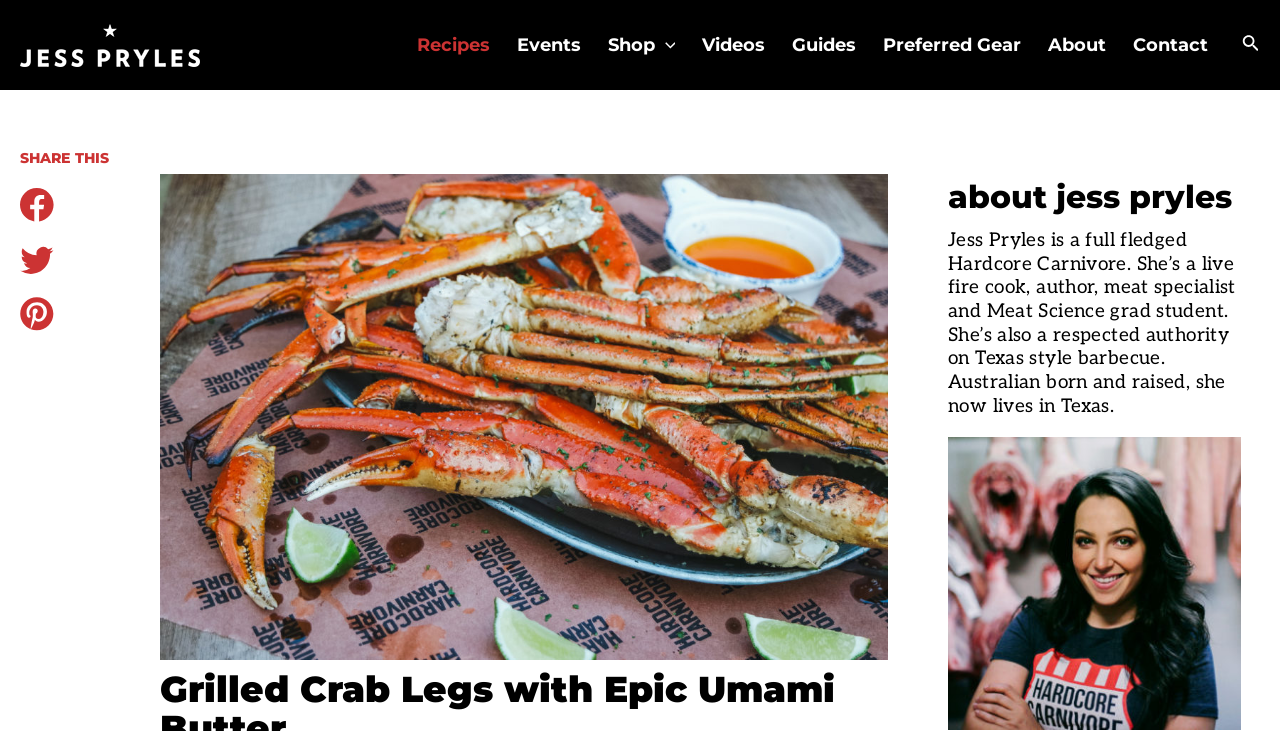Find the bounding box coordinates of the element I should click to carry out the following instruction: "go to about".

[0.808, 0.001, 0.875, 0.122]